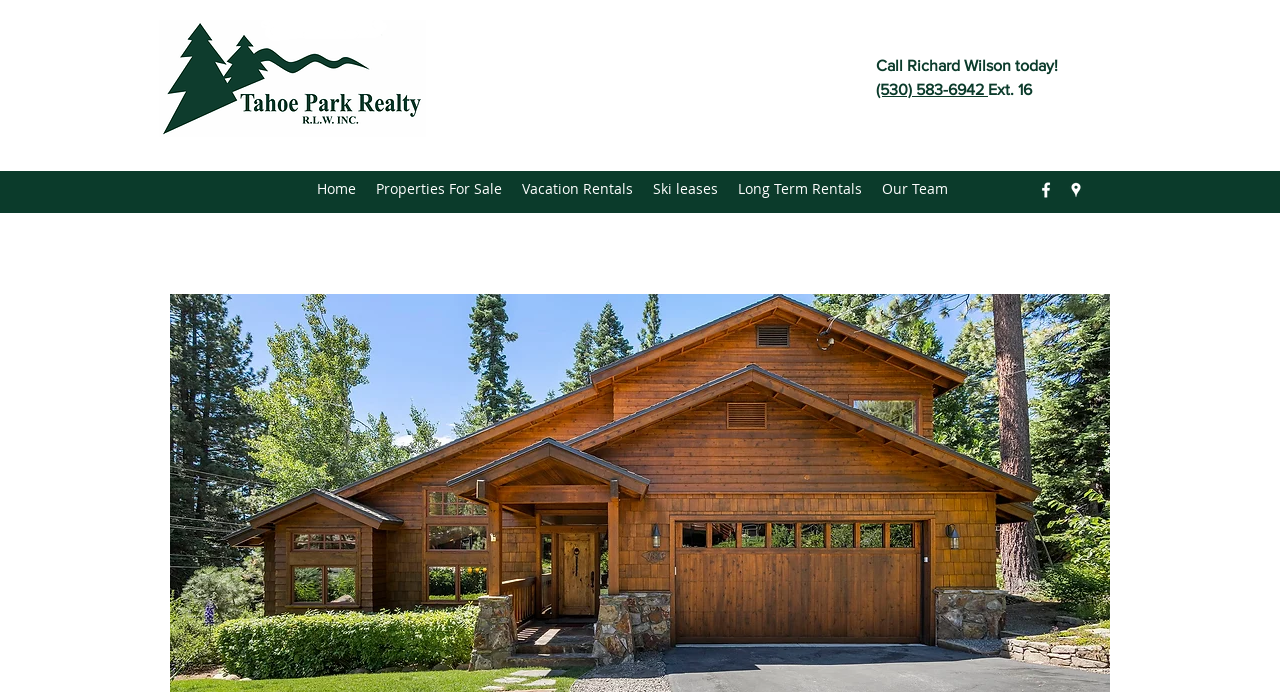Please identify the bounding box coordinates of the area that needs to be clicked to follow this instruction: "Visit the Facebook page".

[0.809, 0.26, 0.825, 0.289]